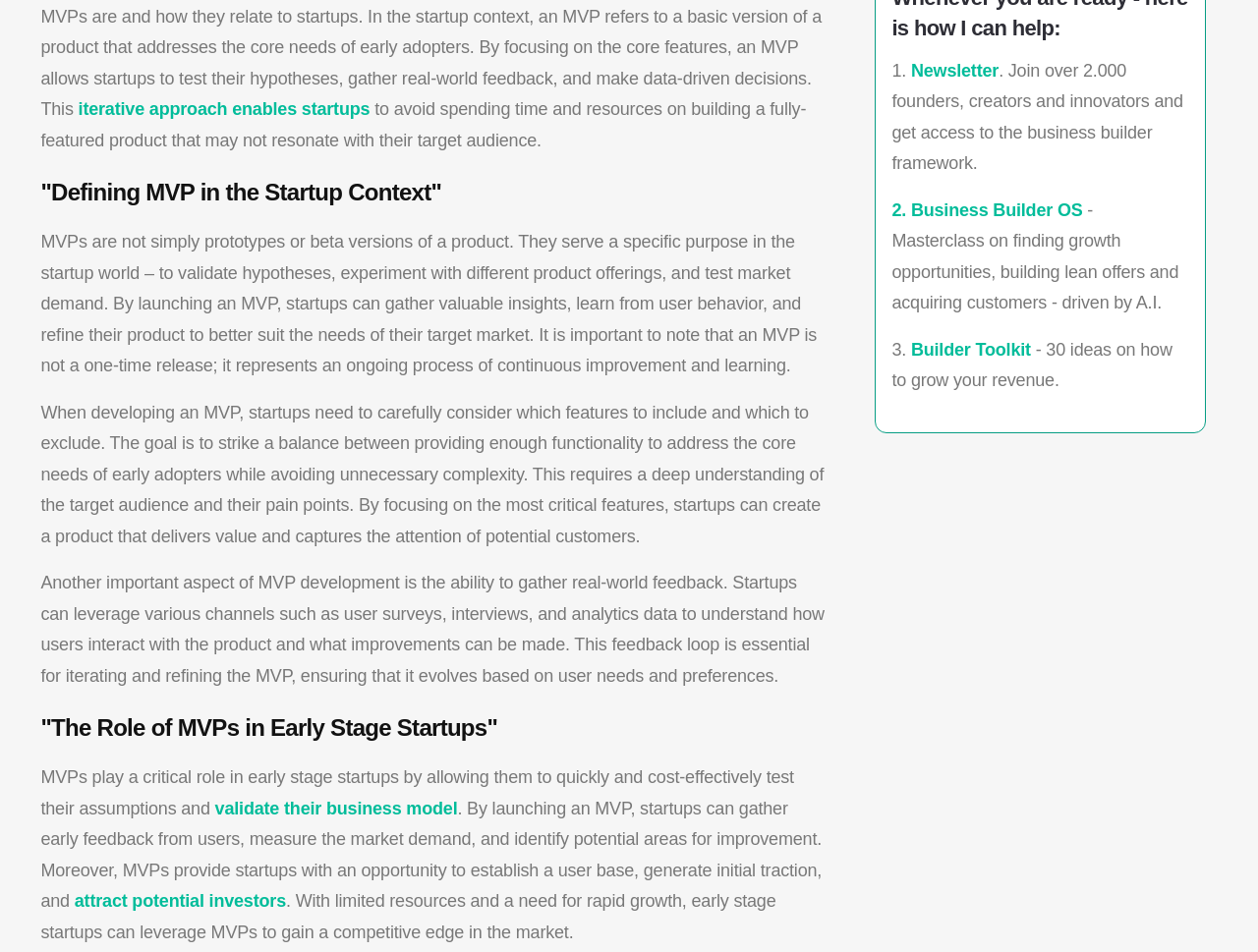Please examine the image and provide a detailed answer to the question: What do startups need to consider when developing an MVP?

When developing an MVP, startups need to carefully consider which features to include and which to exclude. This is mentioned in the third paragraph of the webpage, which emphasizes the importance of striking a balance between providing enough functionality to address the core needs of early adopters while avoiding unnecessary complexity.